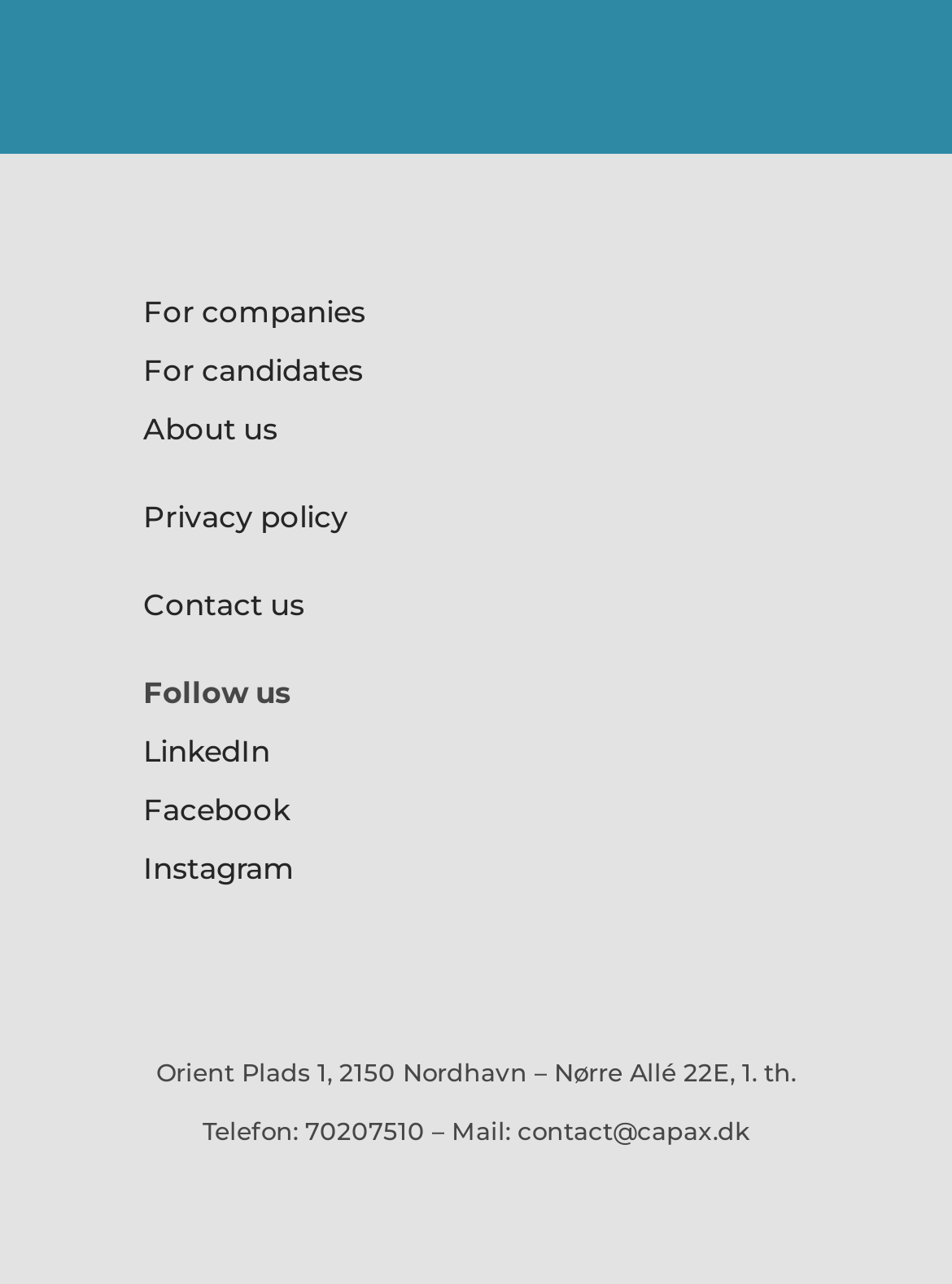Please determine the bounding box coordinates for the UI element described as: "For candidates".

[0.15, 0.274, 0.381, 0.303]